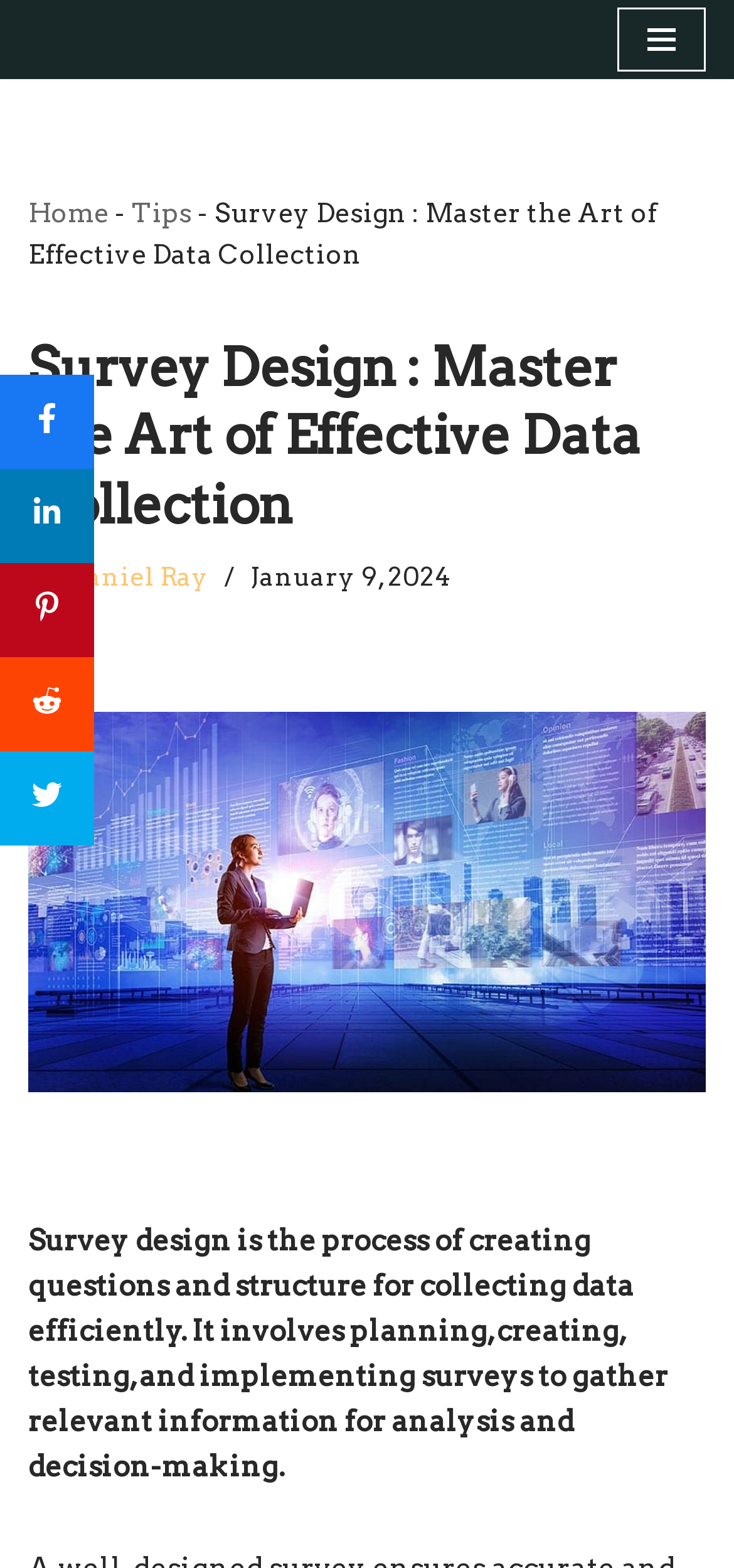Find and provide the bounding box coordinates for the UI element described with: "Game Species".

None